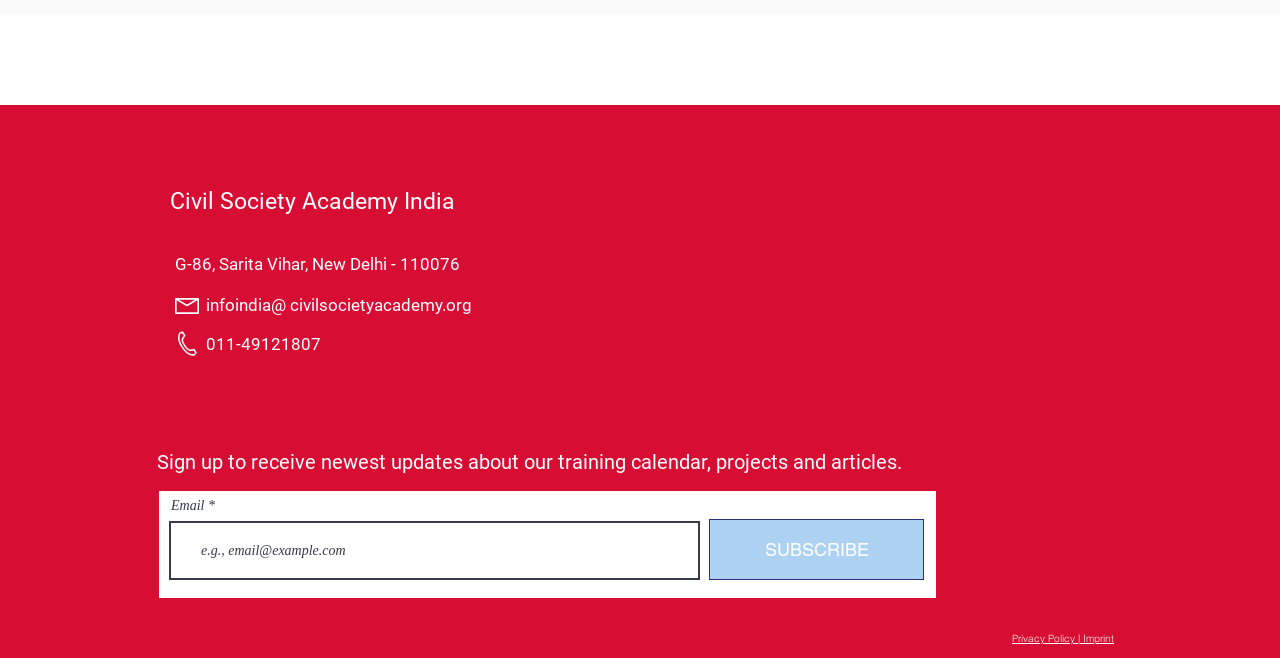What is the phone number of the organization?
Use the image to give a comprehensive and detailed response to the question.

I found the phone number by looking at the heading element that contains the text '011-49121807' which is located below the 'Phone Number Icon'.